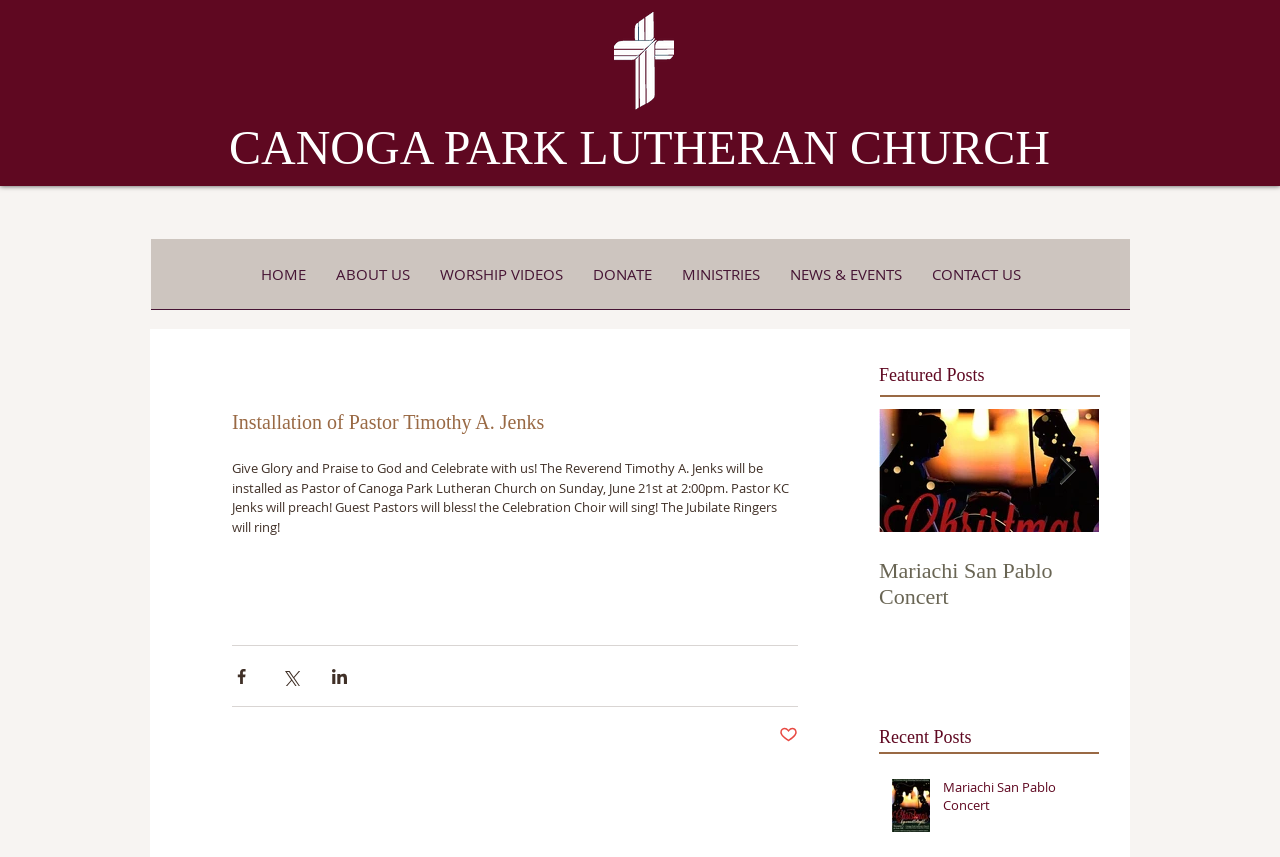Please give the bounding box coordinates of the area that should be clicked to fulfill the following instruction: "Share via Facebook". The coordinates should be in the format of four float numbers from 0 to 1, i.e., [left, top, right, bottom].

[0.181, 0.778, 0.196, 0.8]